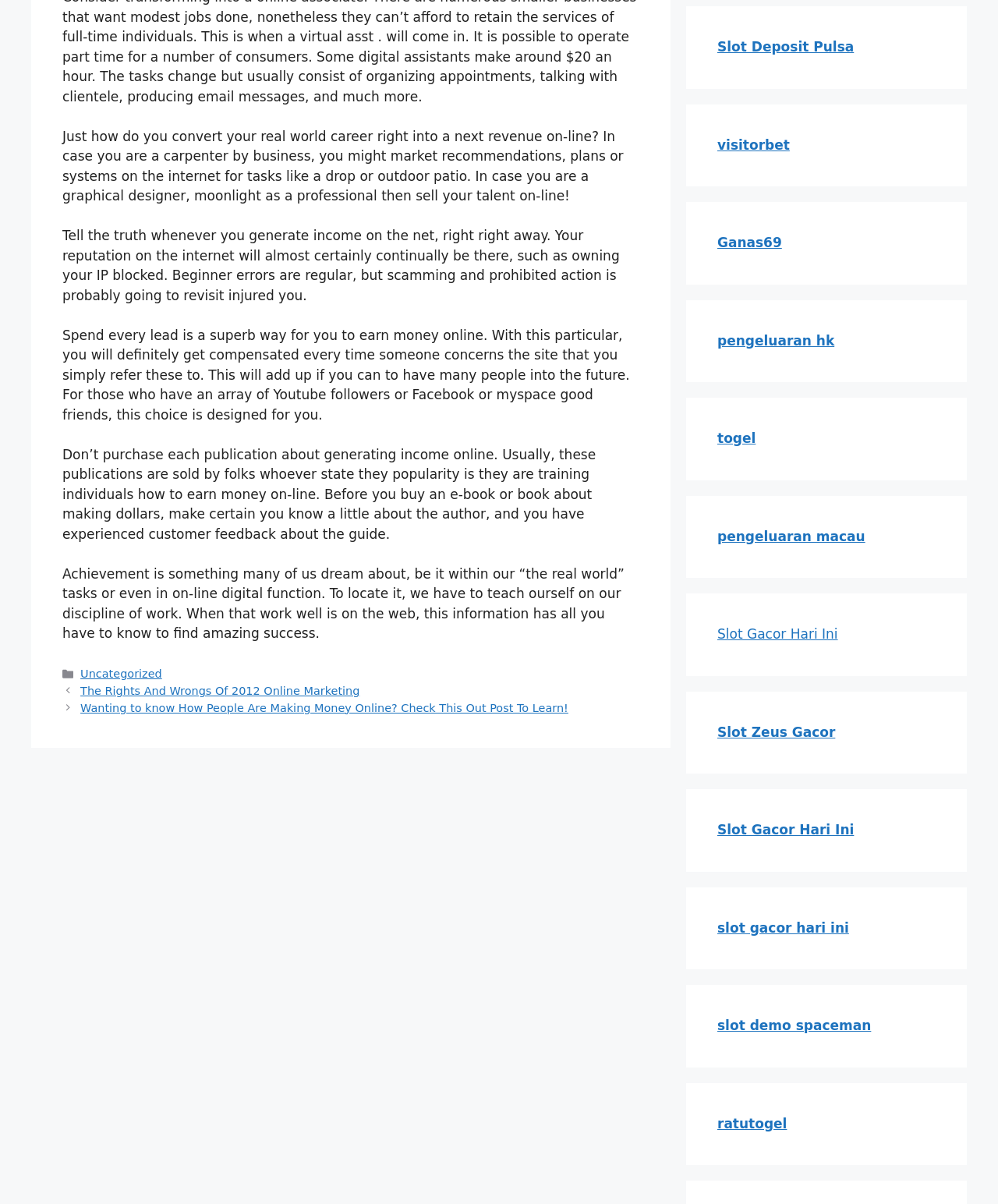Please specify the coordinates of the bounding box for the element that should be clicked to carry out this instruction: "Check the 'Posts' section". The coordinates must be four float numbers between 0 and 1, formatted as [left, top, right, bottom].

[0.062, 0.567, 0.641, 0.596]